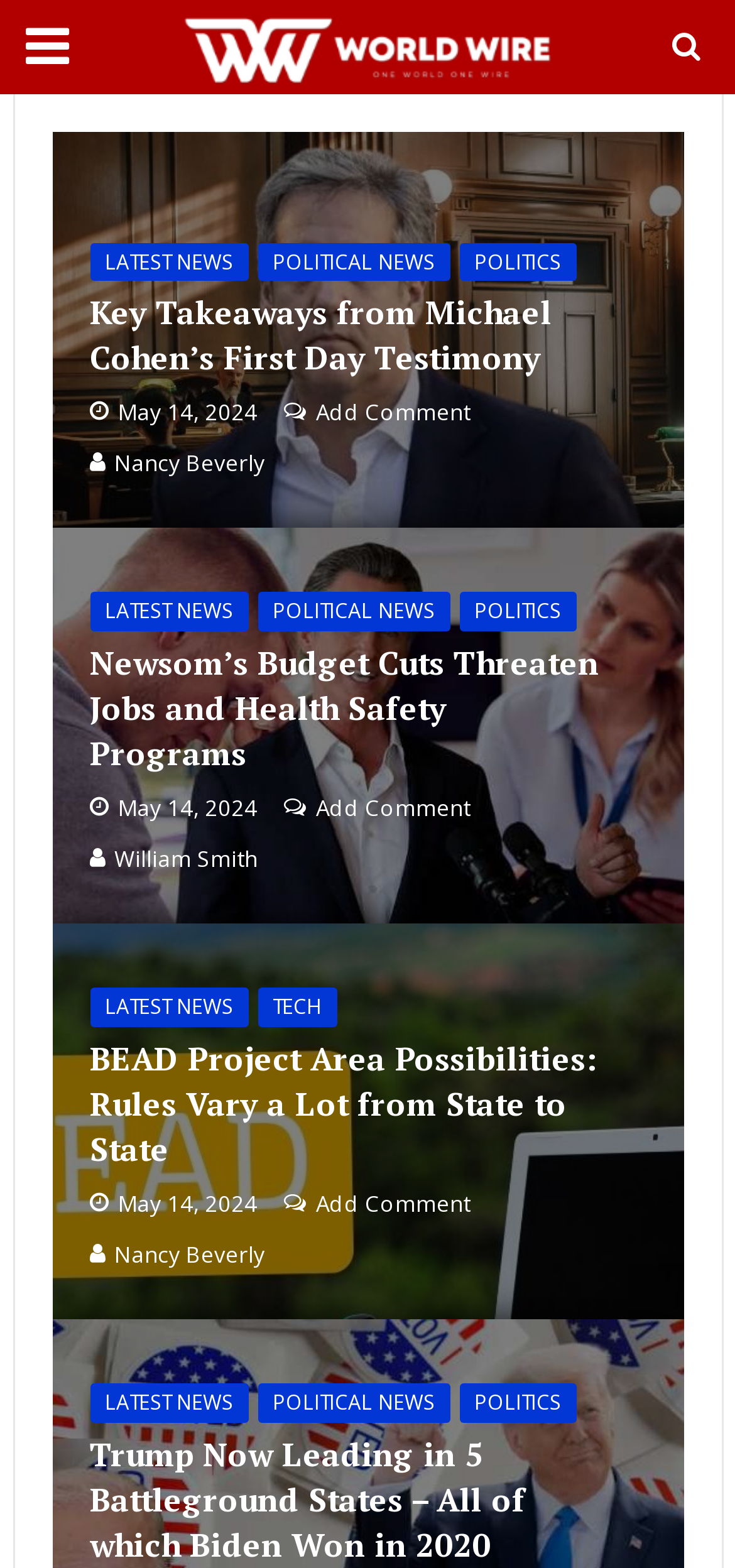Locate the bounding box coordinates of the clickable region to complete the following instruction: "Read the article 'Key Takeaways from Michael Cohen’s First Day Testimony'."

[0.071, 0.084, 0.929, 0.337]